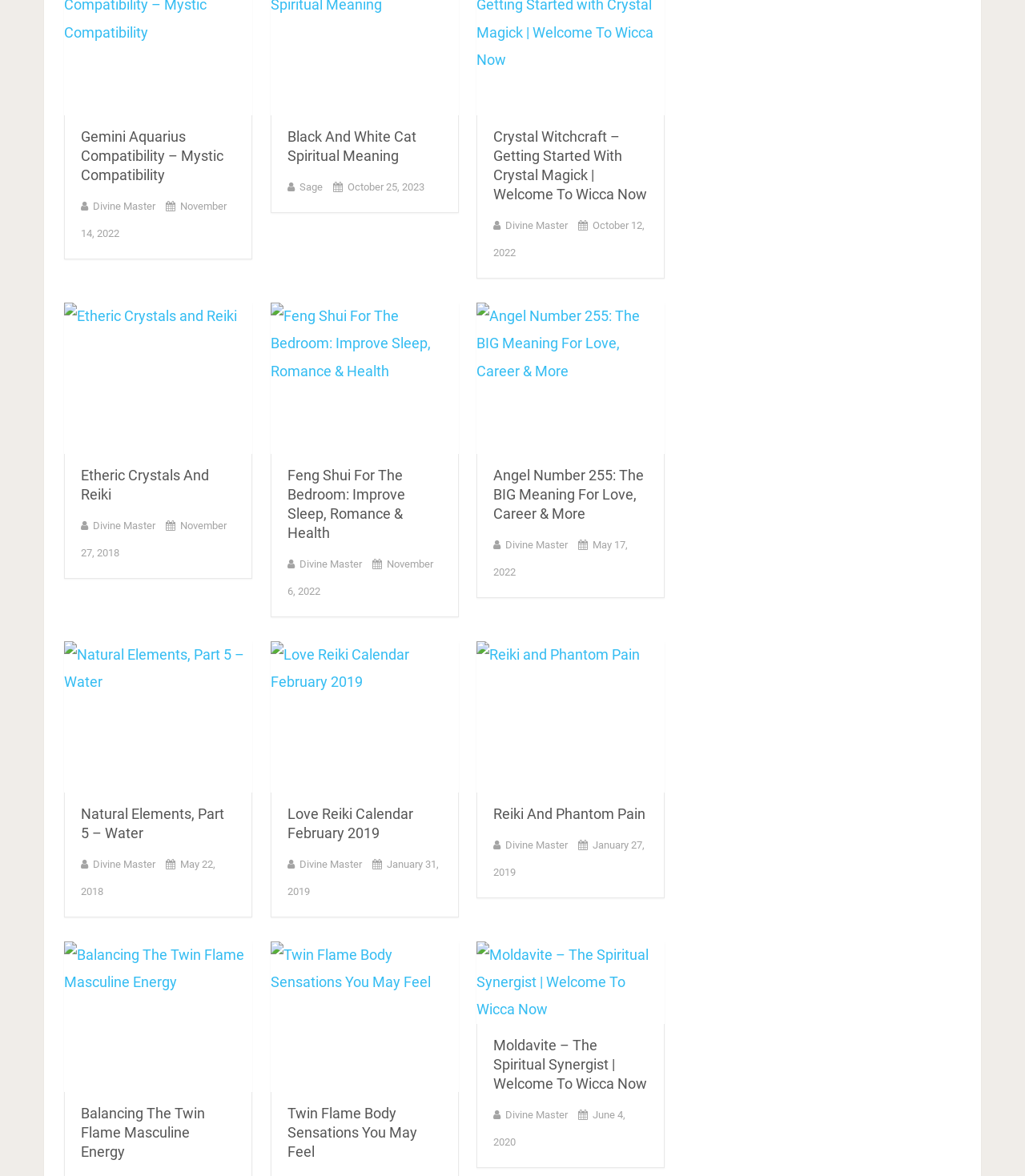Provide a brief response to the question using a single word or phrase: 
How many images are on this webpage?

8